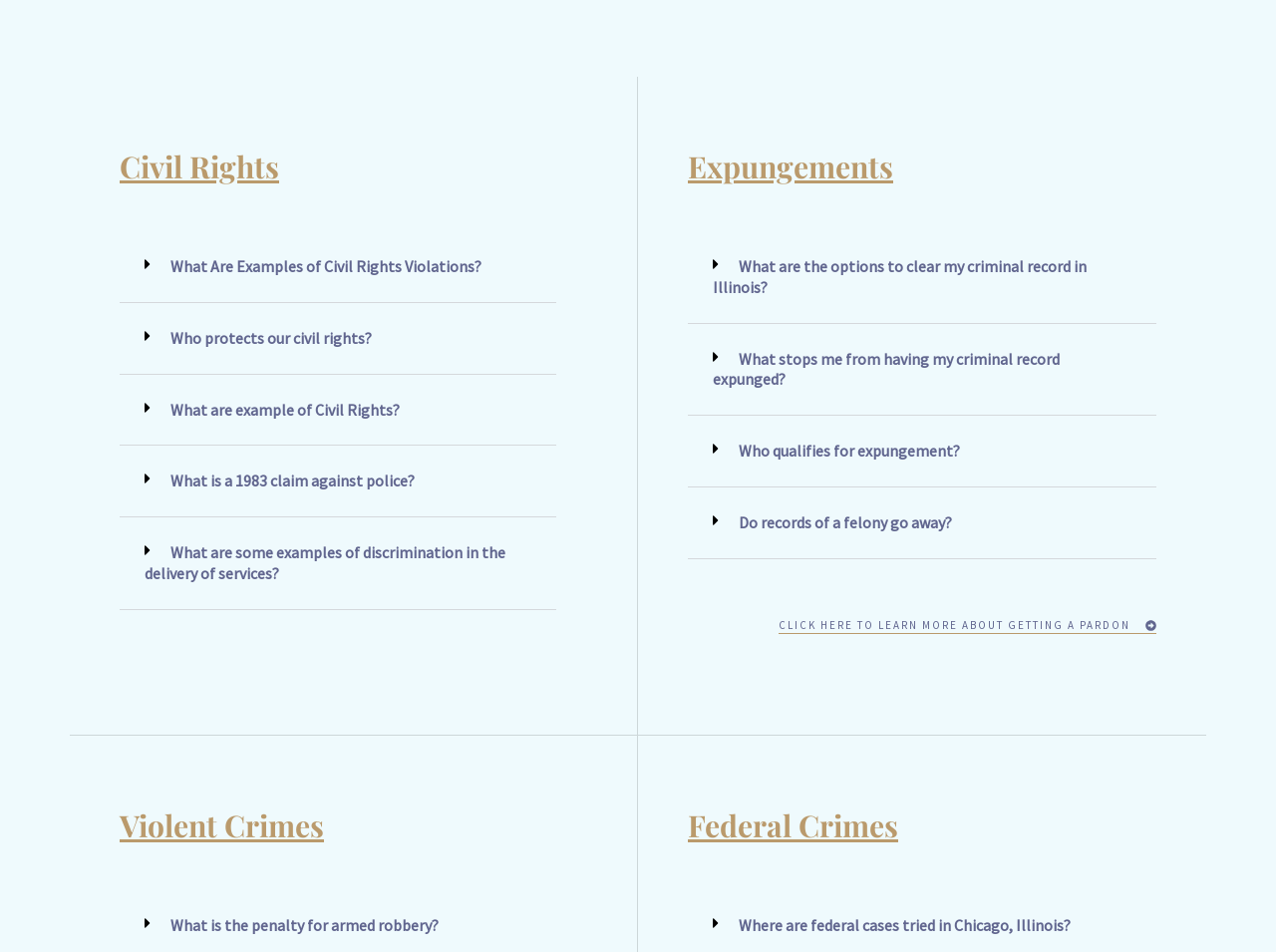Determine the bounding box coordinates of the target area to click to execute the following instruction: "Click on 'What is the penalty for armed robbery?'."

[0.134, 0.961, 0.344, 0.982]